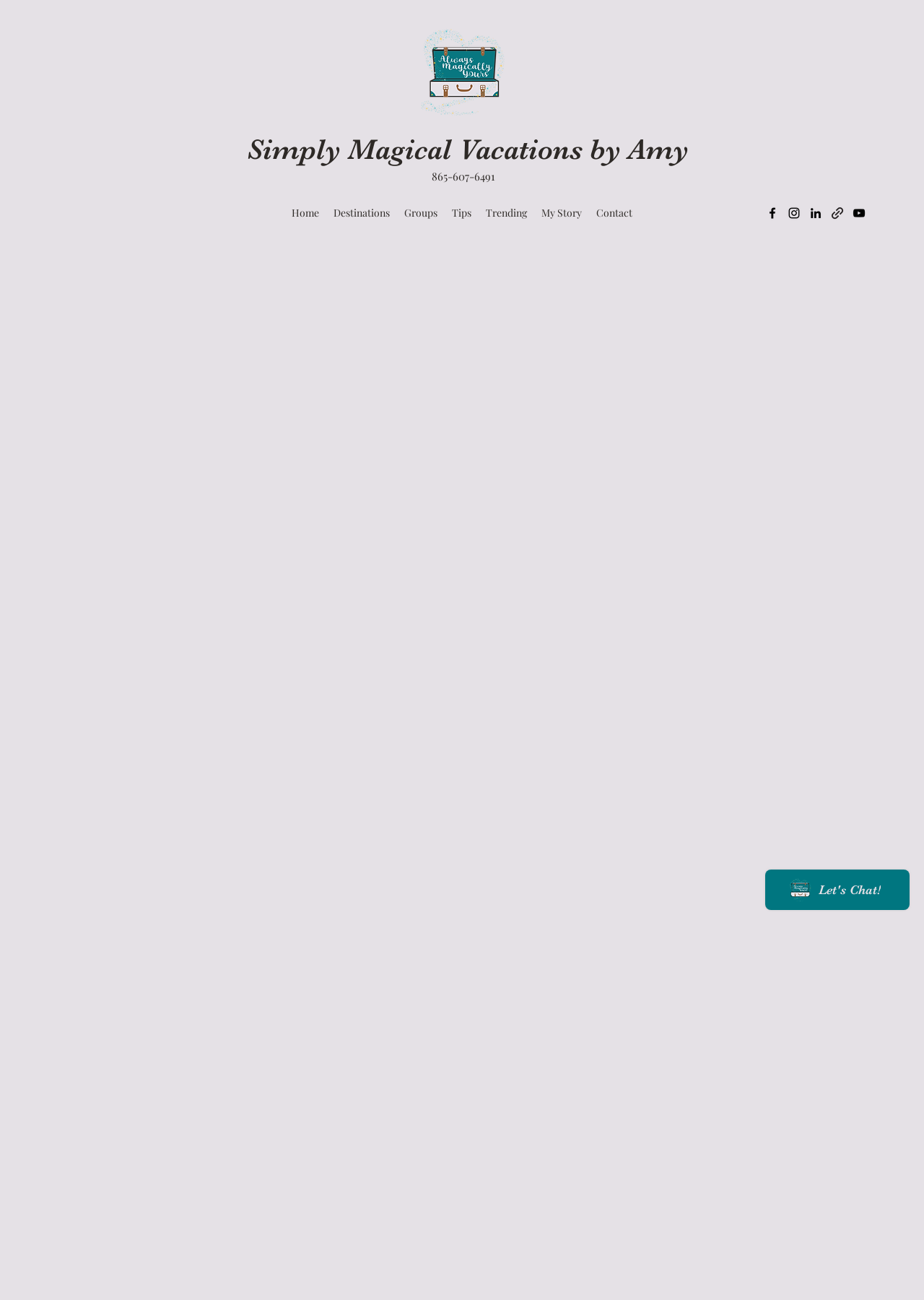How many navigation links are available on the webpage?
Please give a detailed and elaborate answer to the question.

The navigation links are located on the top section of the webpage, and they are Home, Destinations, Groups, Tips, Trending, My Story, and Contact. There are 7 links in total.